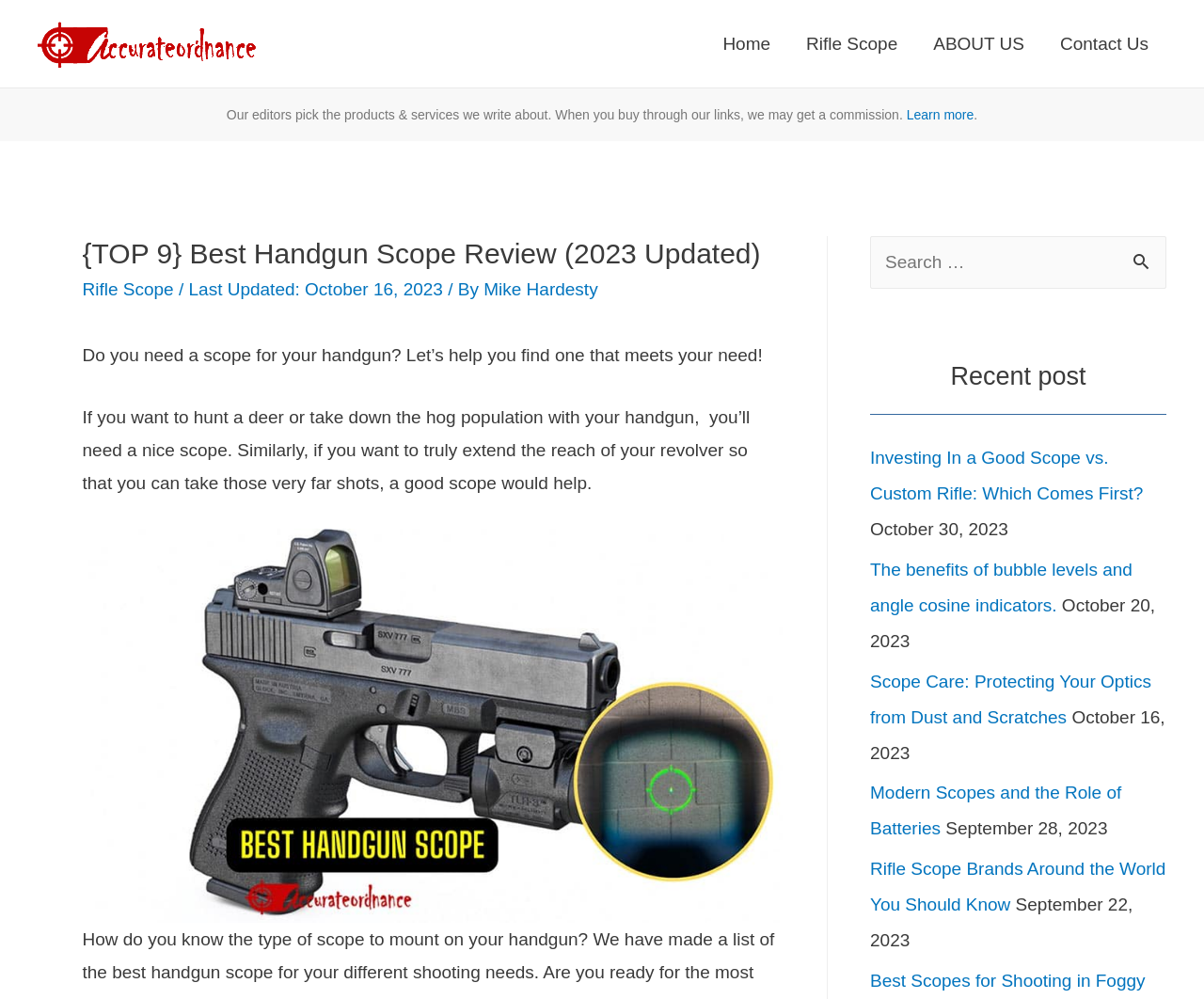Please specify the bounding box coordinates for the clickable region that will help you carry out the instruction: "Search for something".

[0.723, 0.236, 0.969, 0.289]